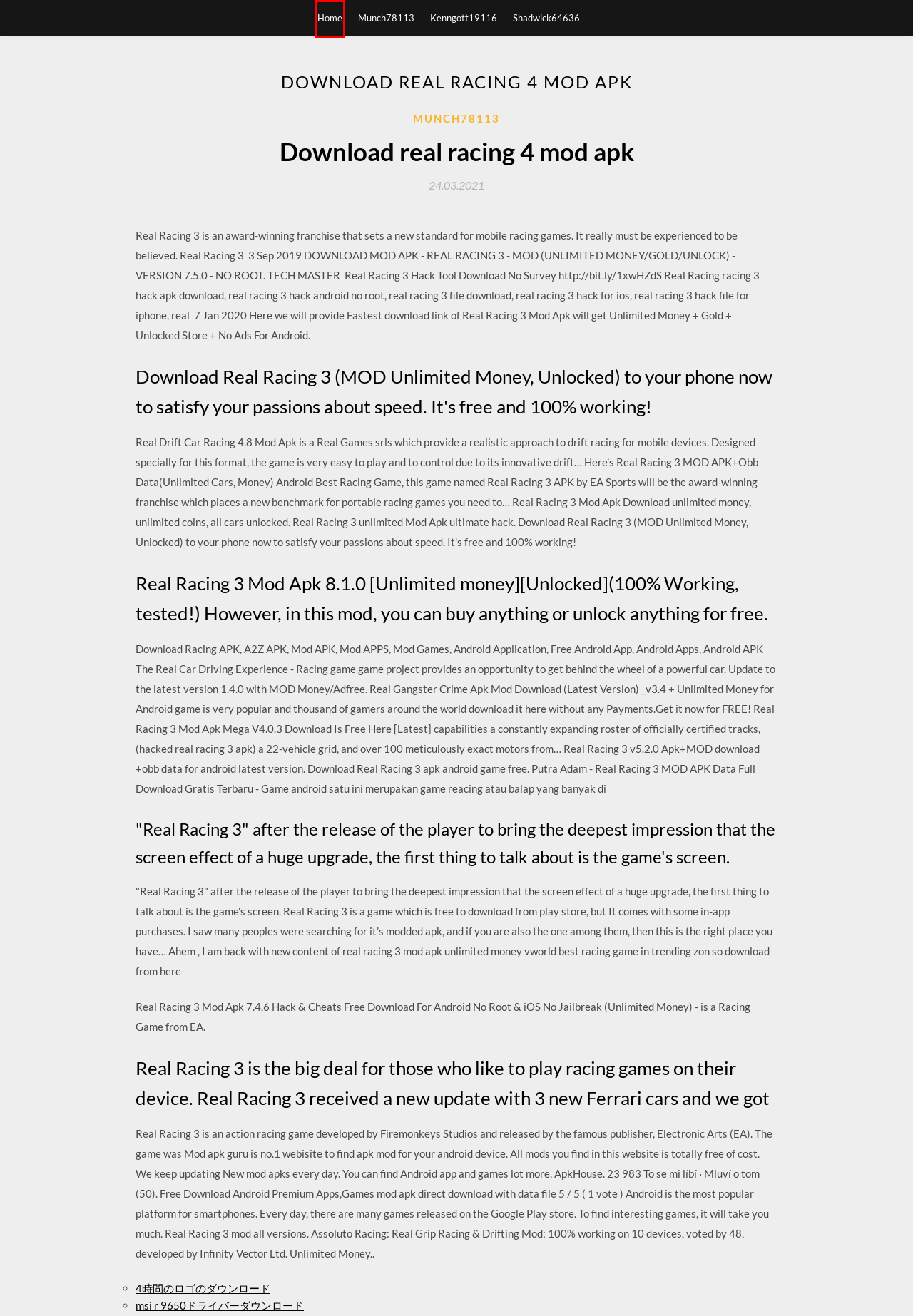Consider the screenshot of a webpage with a red bounding box around an element. Select the webpage description that best corresponds to the new page after clicking the element inside the red bounding box. Here are the candidates:
A. Shadwick64636
B. Android download from github (2020)
C. spotify previous version download - asklibhokb.web.app
D. Can you download fb messenger for pc (2020)
E. Msi r 9650ドライバーダウンロード (2020)
F. Apps to download activation account iphone 6 (2020)
G. Minecraft vape mod download (2020)
H. Download old version of microsoft edge [2020]

C